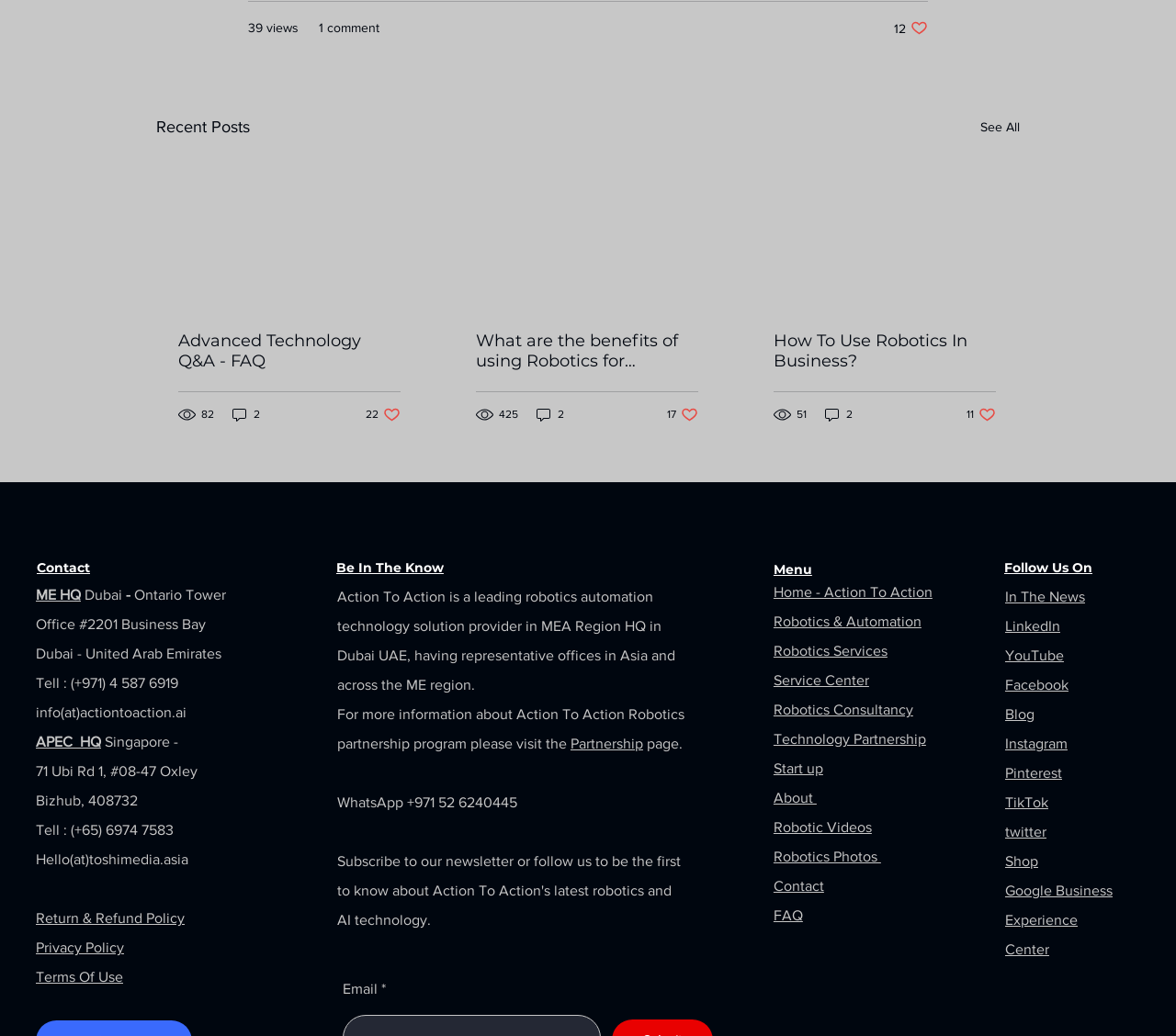Provide the bounding box coordinates of the HTML element this sentence describes: "Terms Of Use".

[0.03, 0.935, 0.105, 0.95]